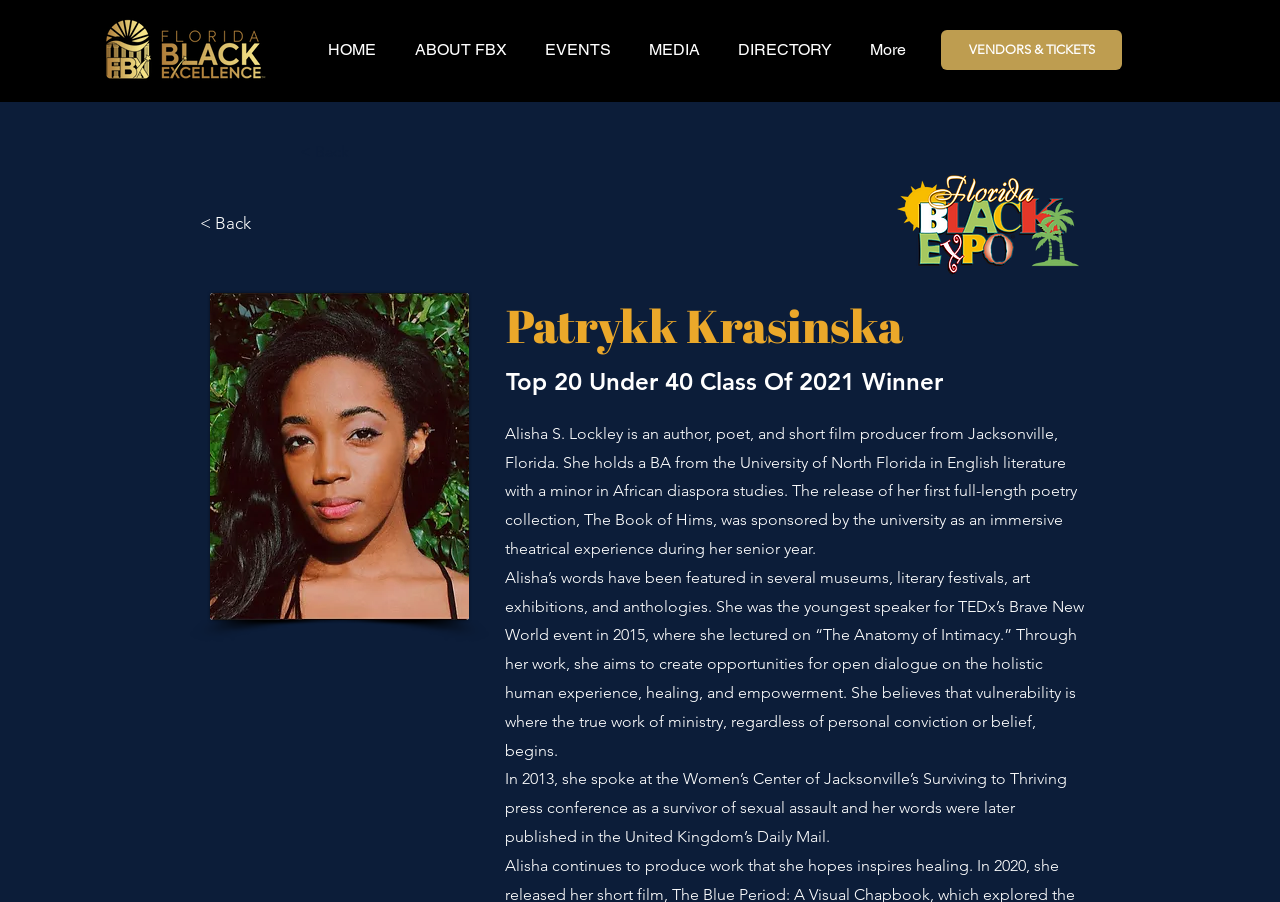What is the text of the first navigation link? Analyze the screenshot and reply with just one word or a short phrase.

HOME